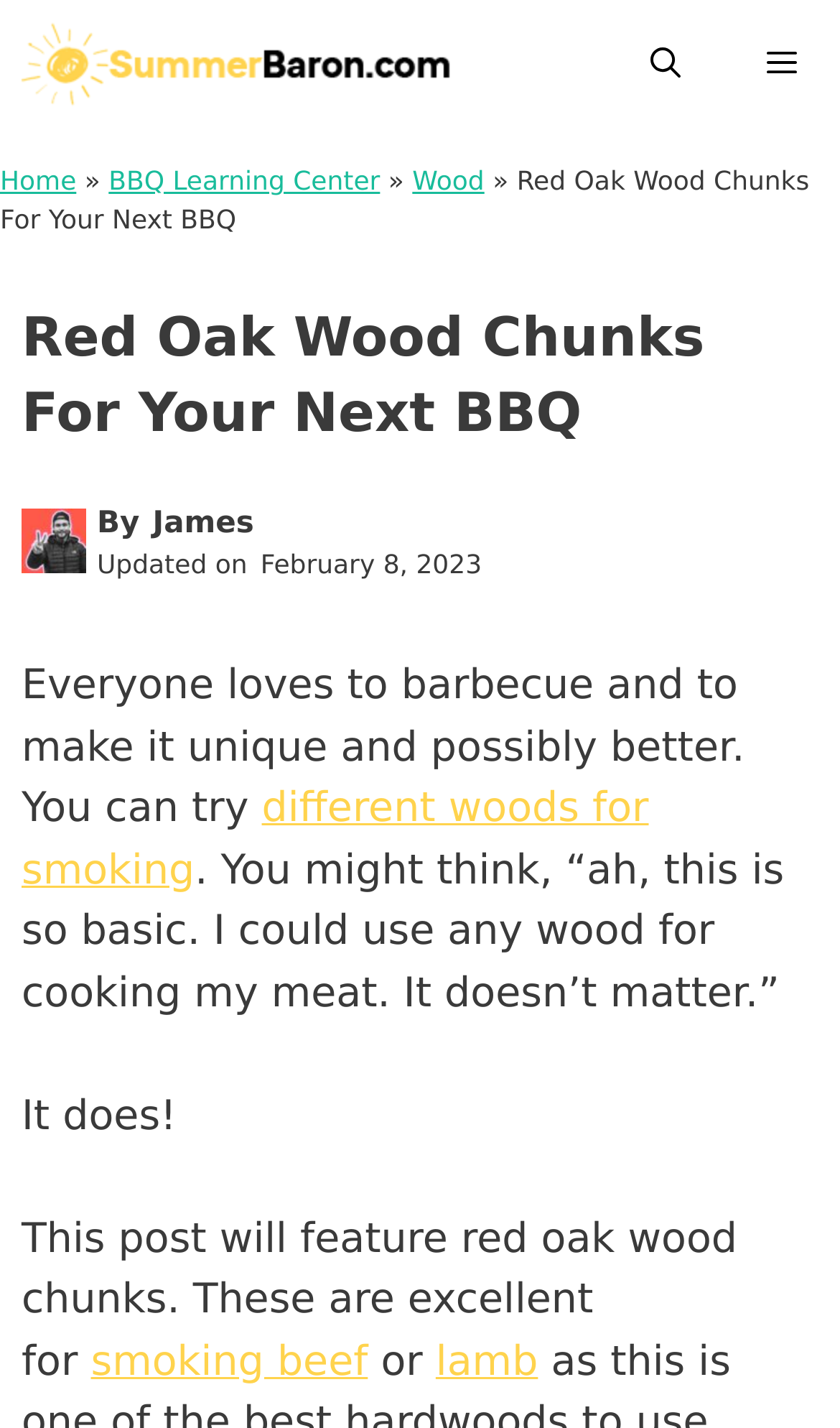Please answer the following question using a single word or phrase: 
What is the purpose of using different woods for smoking?

To make BBQ unique and better